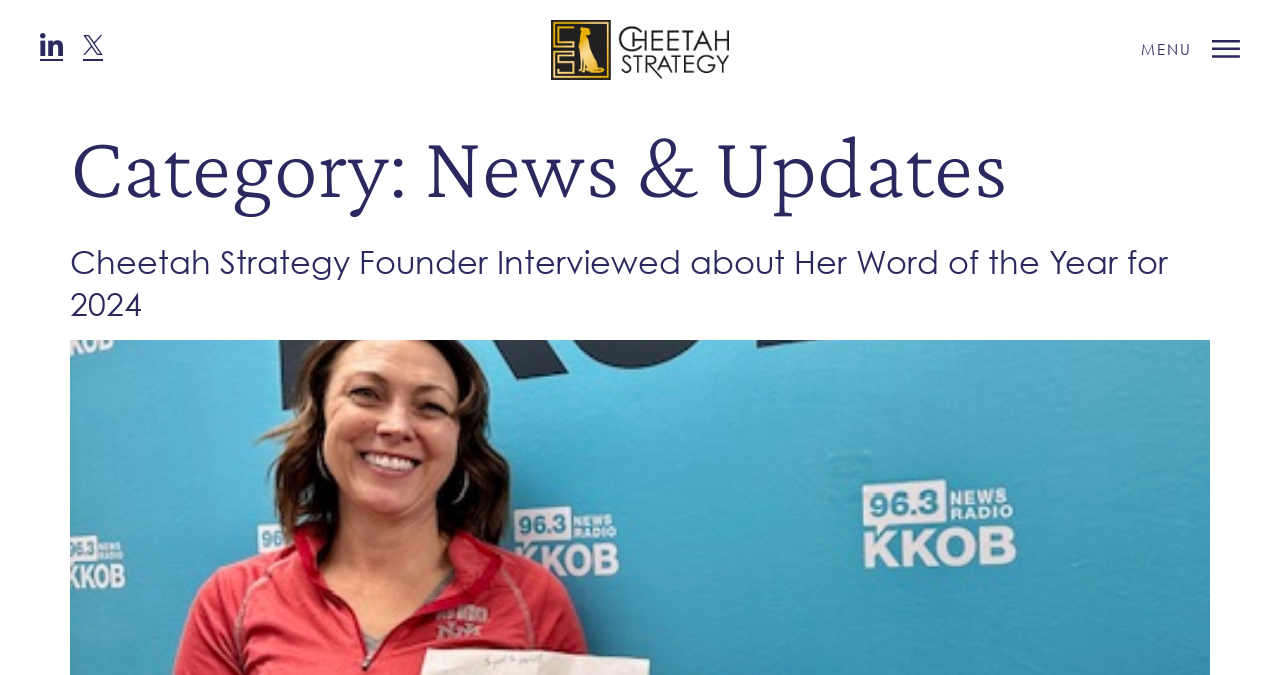How many links are present in the top section of the webpage?
By examining the image, provide a one-word or phrase answer.

3